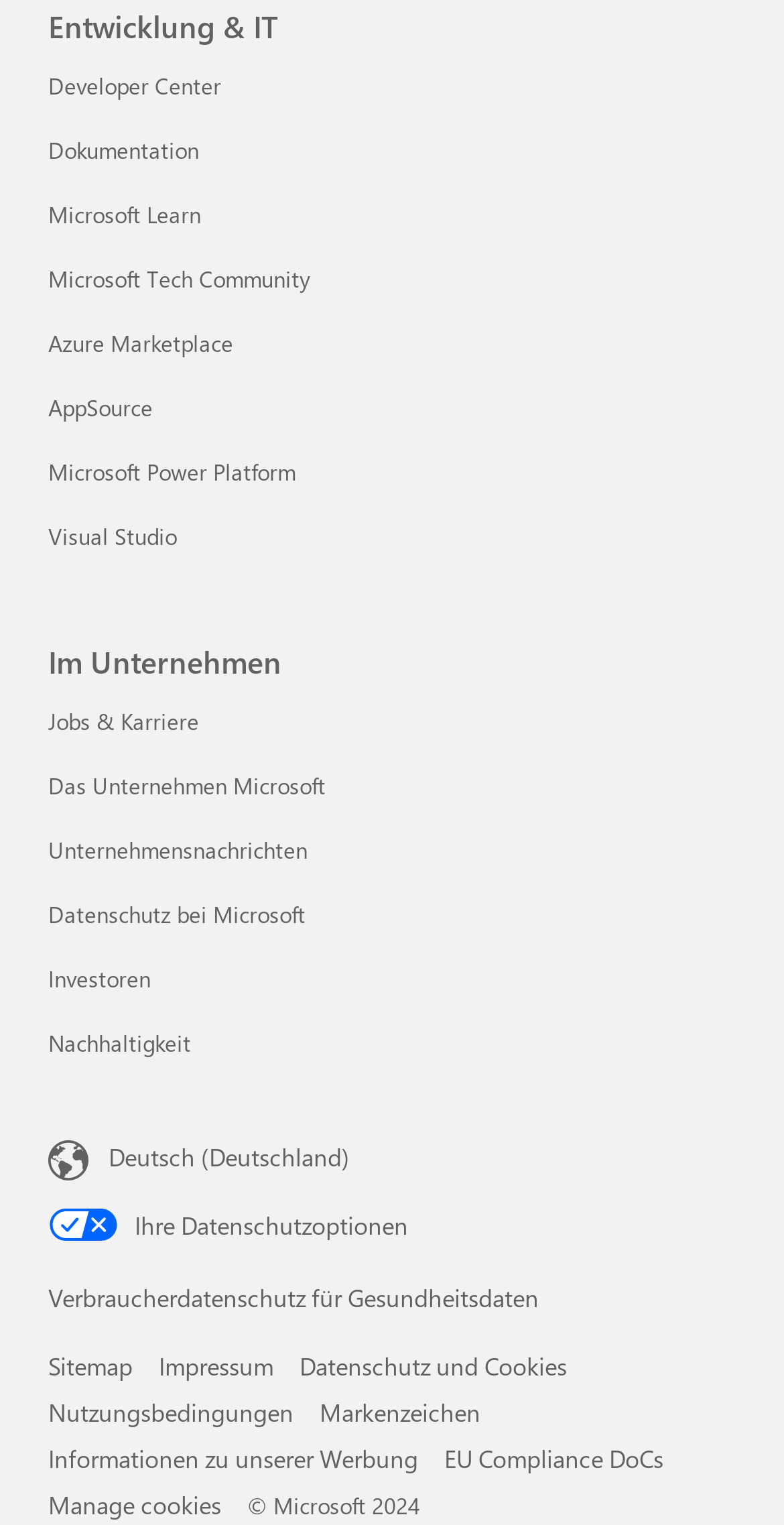Locate the bounding box coordinates of the clickable region necessary to complete the following instruction: "Go to Developer Center". Provide the coordinates in the format of four float numbers between 0 and 1, i.e., [left, top, right, bottom].

[0.062, 0.046, 0.282, 0.066]